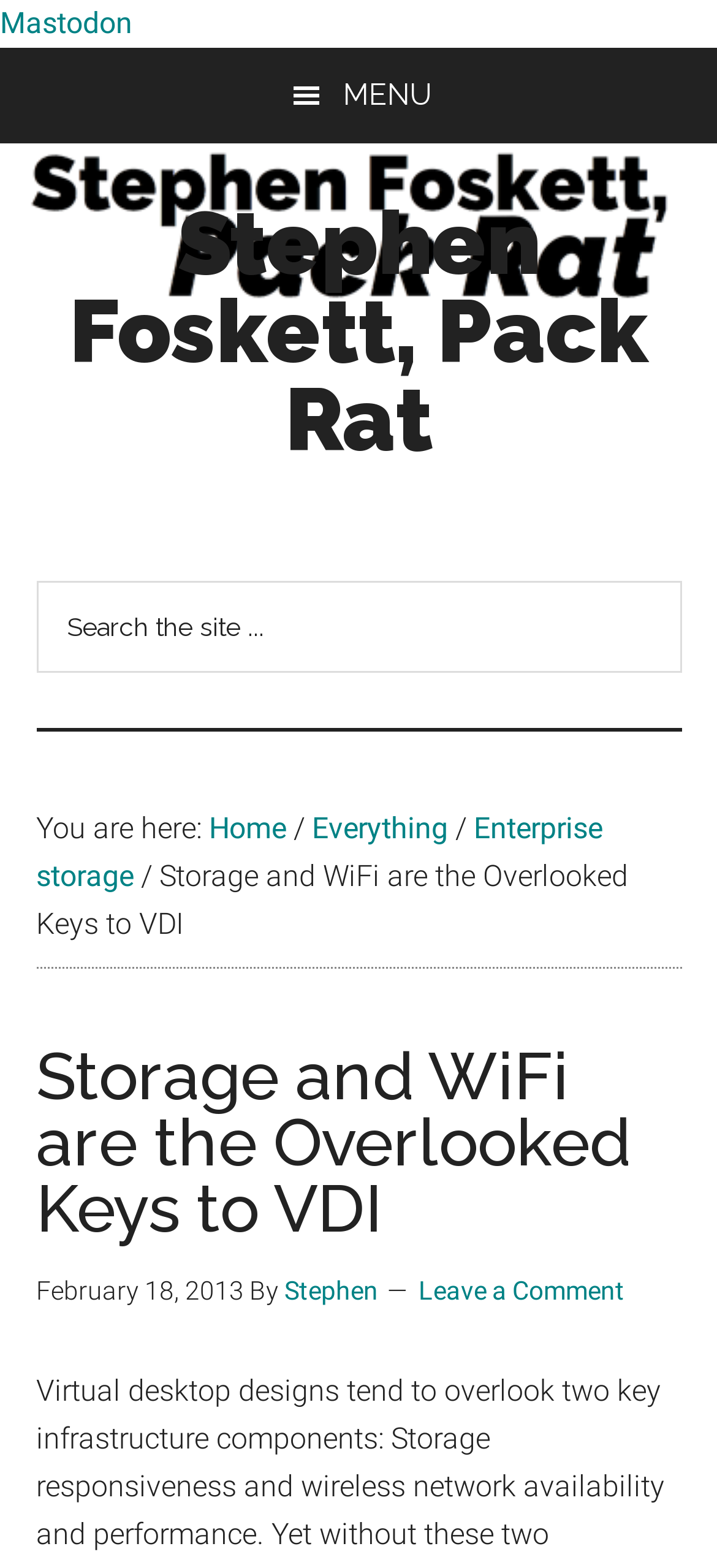Identify and provide the main heading of the webpage.

Storage and WiFi are the Overlooked Keys to VDI